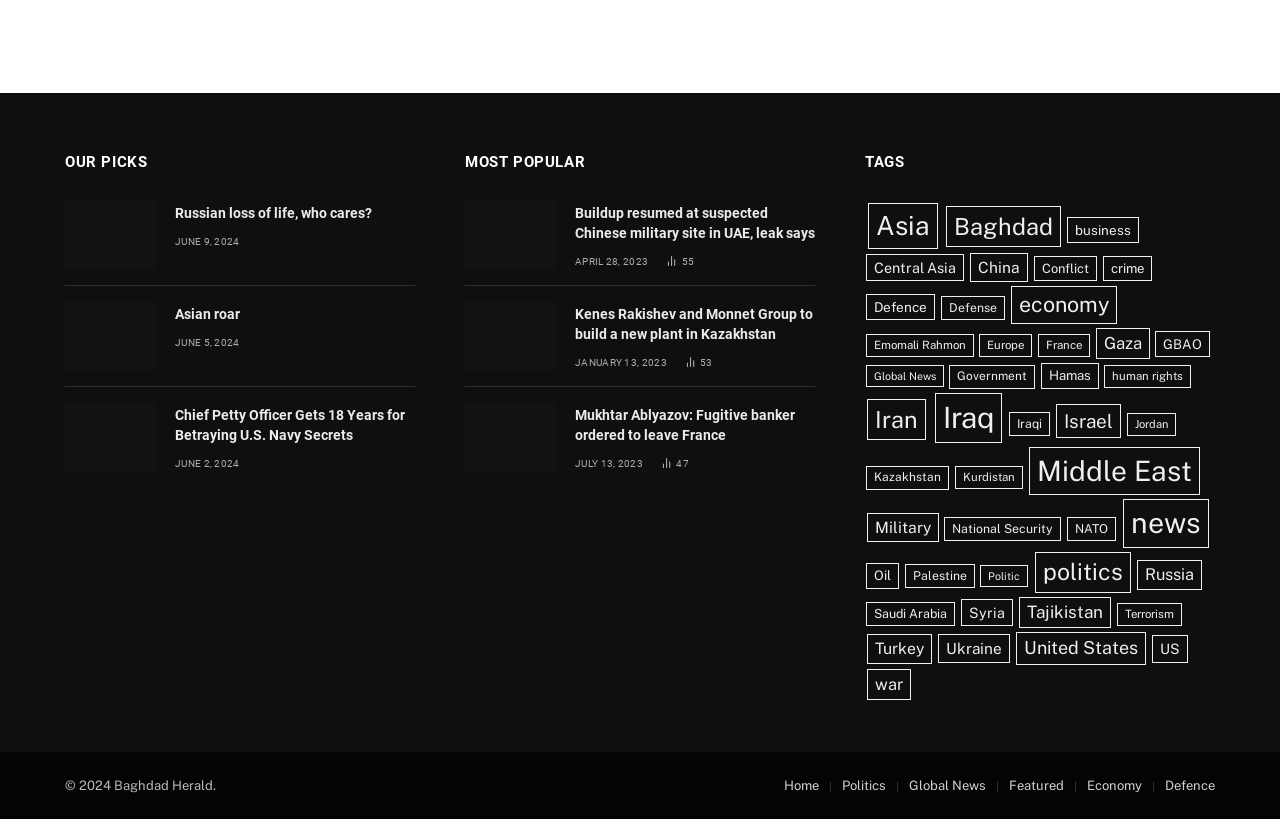Show the bounding box coordinates for the element that needs to be clicked to execute the following instruction: "View 'MOST POPULAR' section". Provide the coordinates in the form of four float numbers between 0 and 1, i.e., [left, top, right, bottom].

[0.363, 0.187, 0.457, 0.209]